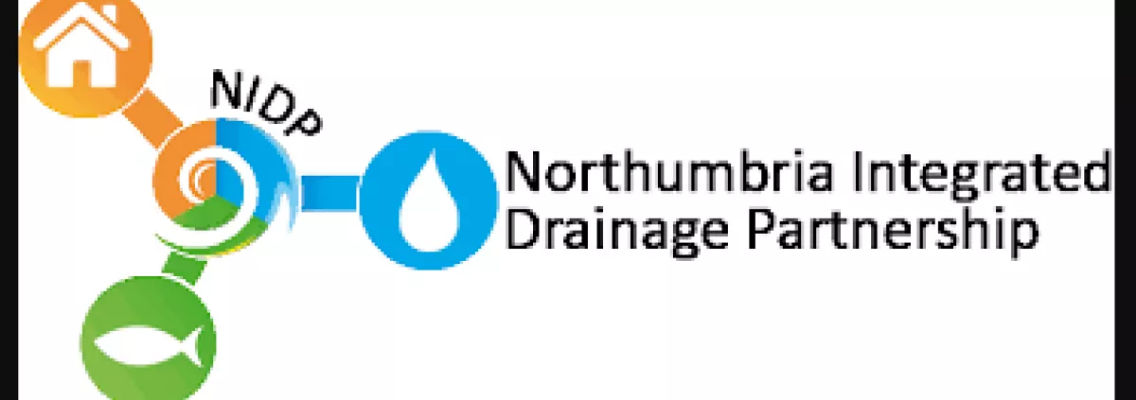Give a comprehensive caption for the image.

The image features the logo of the Northumbrian Integrated Drainage Partnership (NIDP). This design incorporates various symbolic elements, reflecting the partnership's commitment to sustainable drainage and water management. 

On the left, a stylized green fish represents ecological considerations, while a blue droplet symbolizes water resources. The logo is visually connected by a blue line to a housing icon, emphasizing the partnership's focus on communities. The acronym "NIDP" is prominently displayed, linking the graphic elements to the partnership's initiative. The text "Northumbria Integrated Drainage Partnership" underscores the group's goal of reducing flood risks and promoting sustainable drainage practices across the North East.